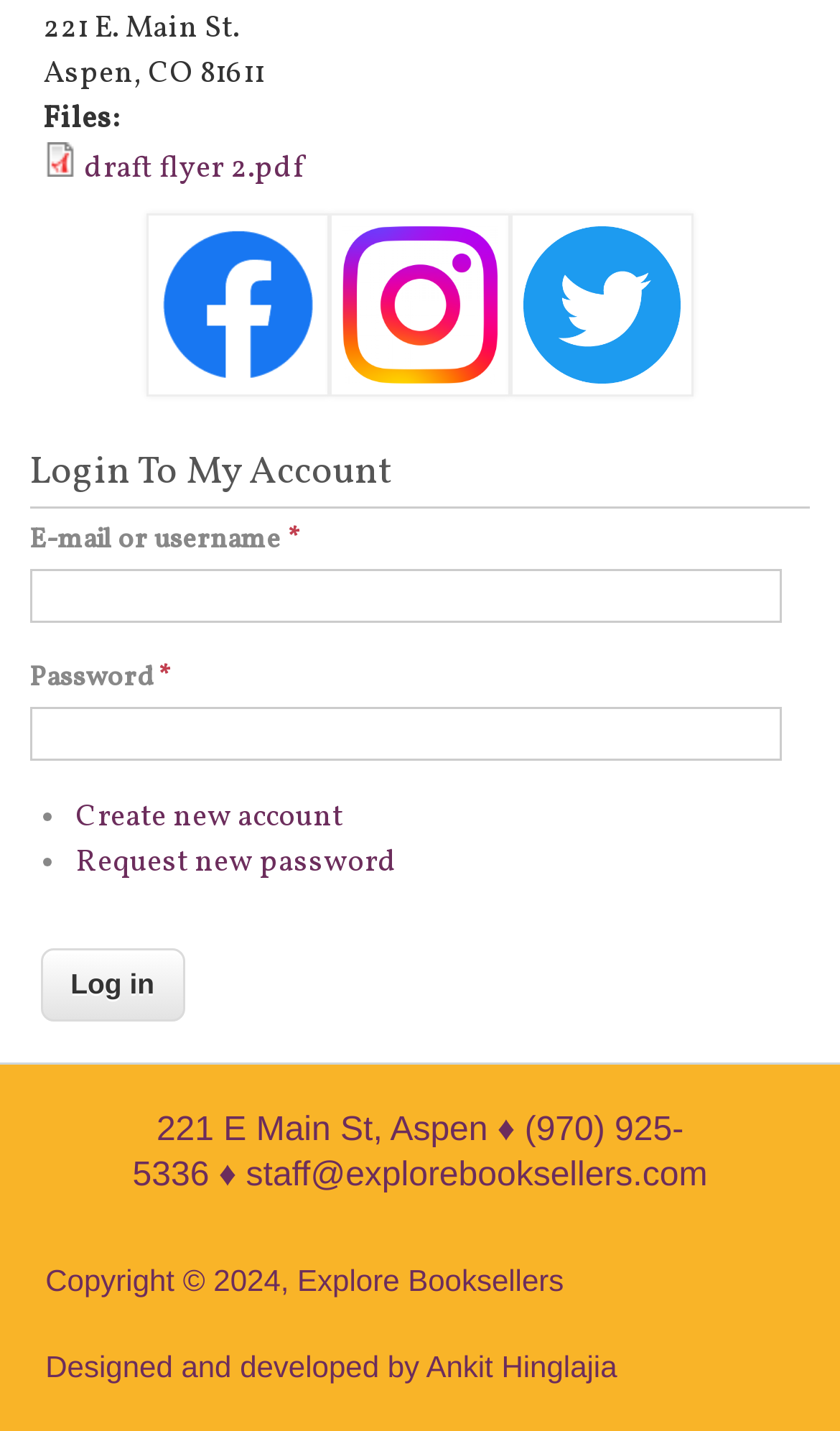Identify the bounding box coordinates of the area you need to click to perform the following instruction: "Enter email or username".

[0.035, 0.398, 0.93, 0.435]